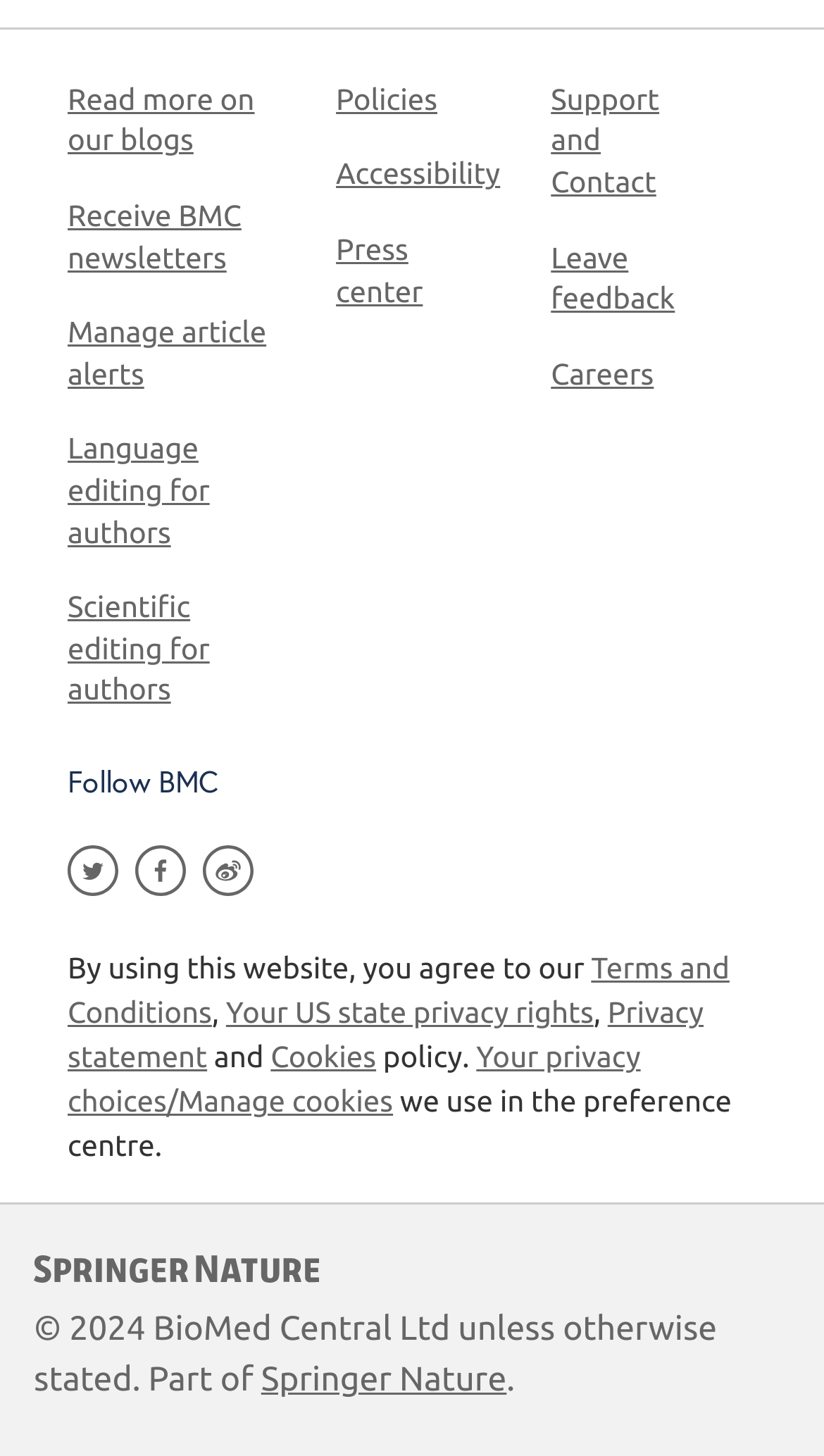Locate the bounding box coordinates of the area that needs to be clicked to fulfill the following instruction: "Leave feedback". The coordinates should be in the format of four float numbers between 0 and 1, namely [left, top, right, bottom].

[0.669, 0.165, 0.819, 0.217]